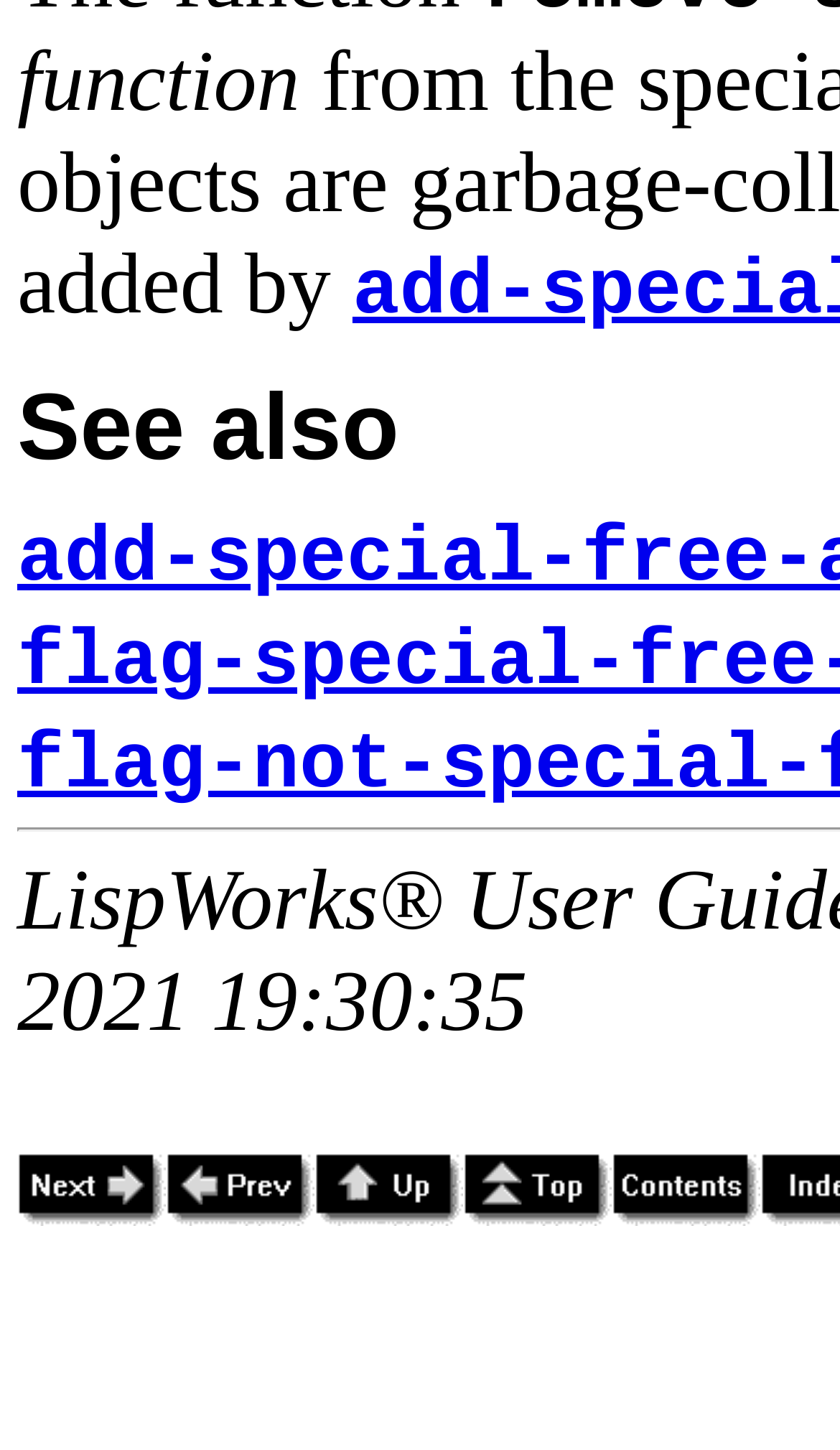Based on the image, give a detailed response to the question: How many navigation links are there?

I counted the number of links with navigation-related text, such as 'Next', 'Prev', 'Up', 'Top', and 'Contents', and found that there are 5 navigation links in total.